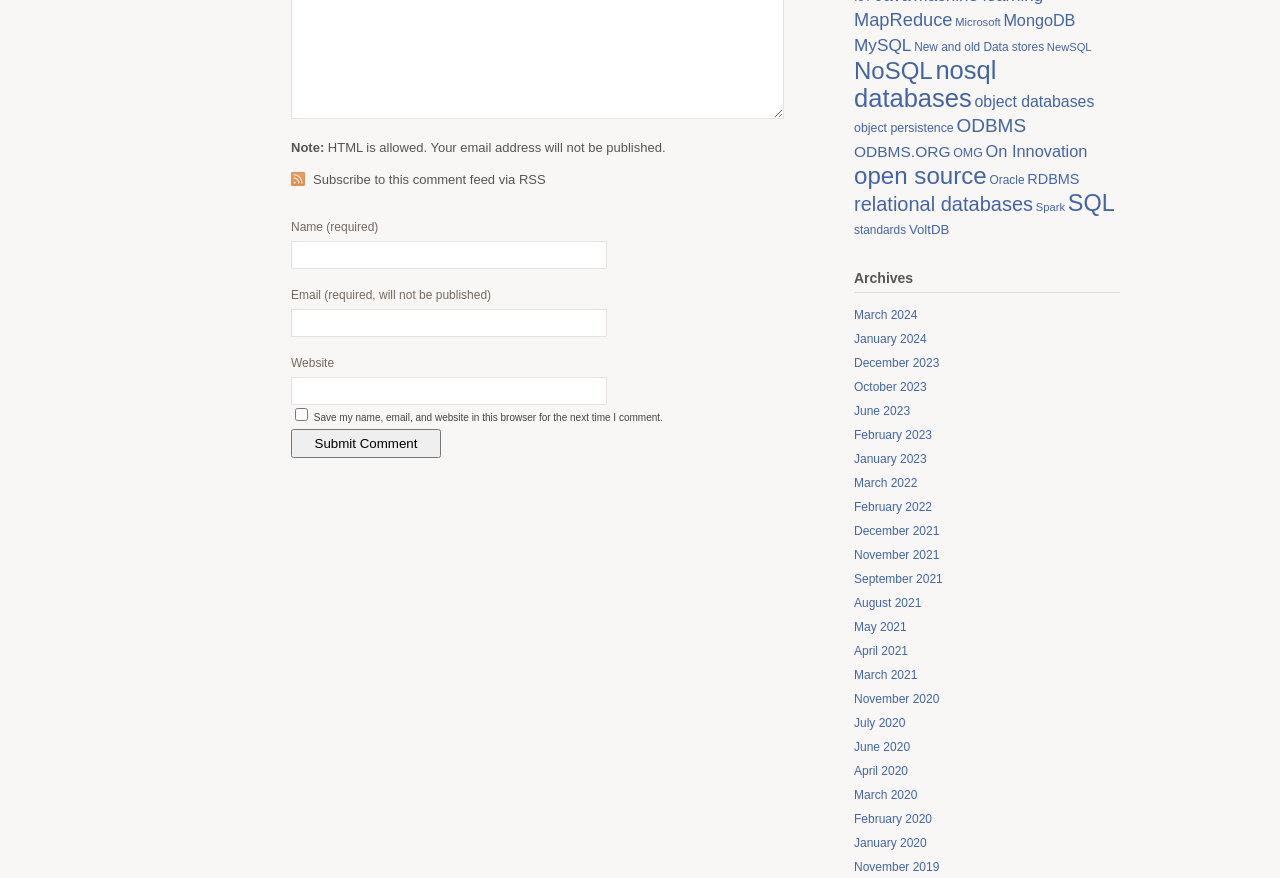Can HTML be used in comments?
Provide a short answer using one word or a brief phrase based on the image.

Yes